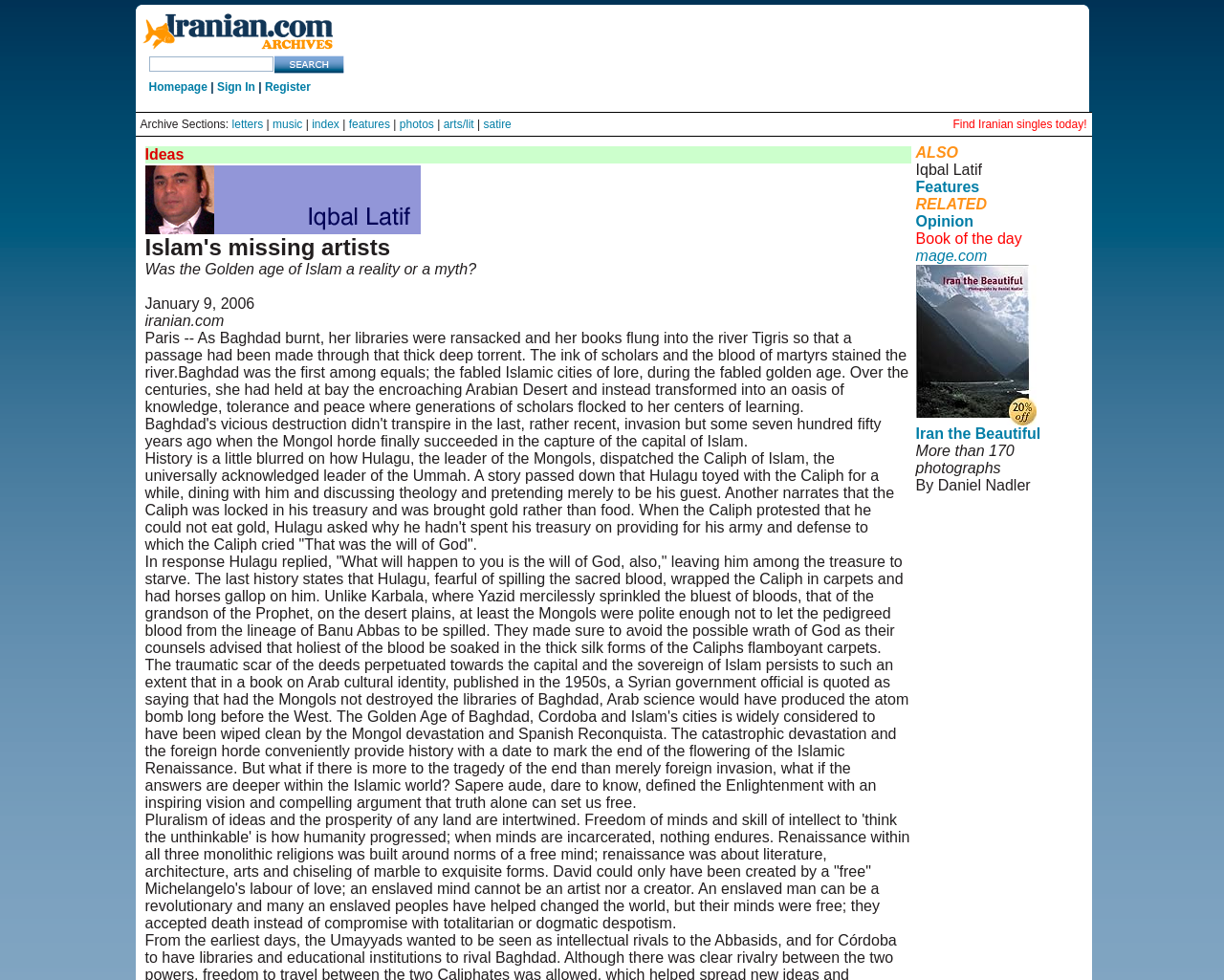What is the text of the first link on the webpage?
Using the visual information, respond with a single word or phrase.

iranian_logo